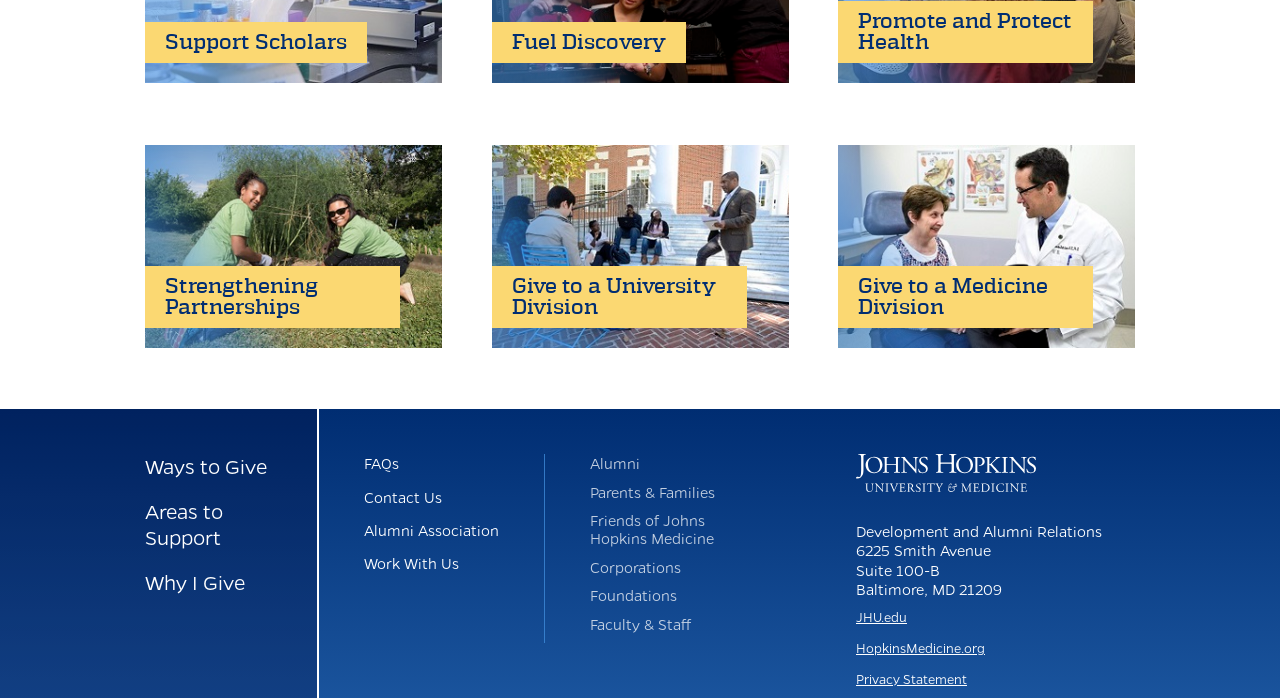Using the information shown in the image, answer the question with as much detail as possible: What is the address of the Development and Alumni Relations office?

I found the answer by looking at the static text elements that provide the address information, which are '6225 Smith Avenue', 'Suite 100-B', and 'Baltimore, MD 21209'.